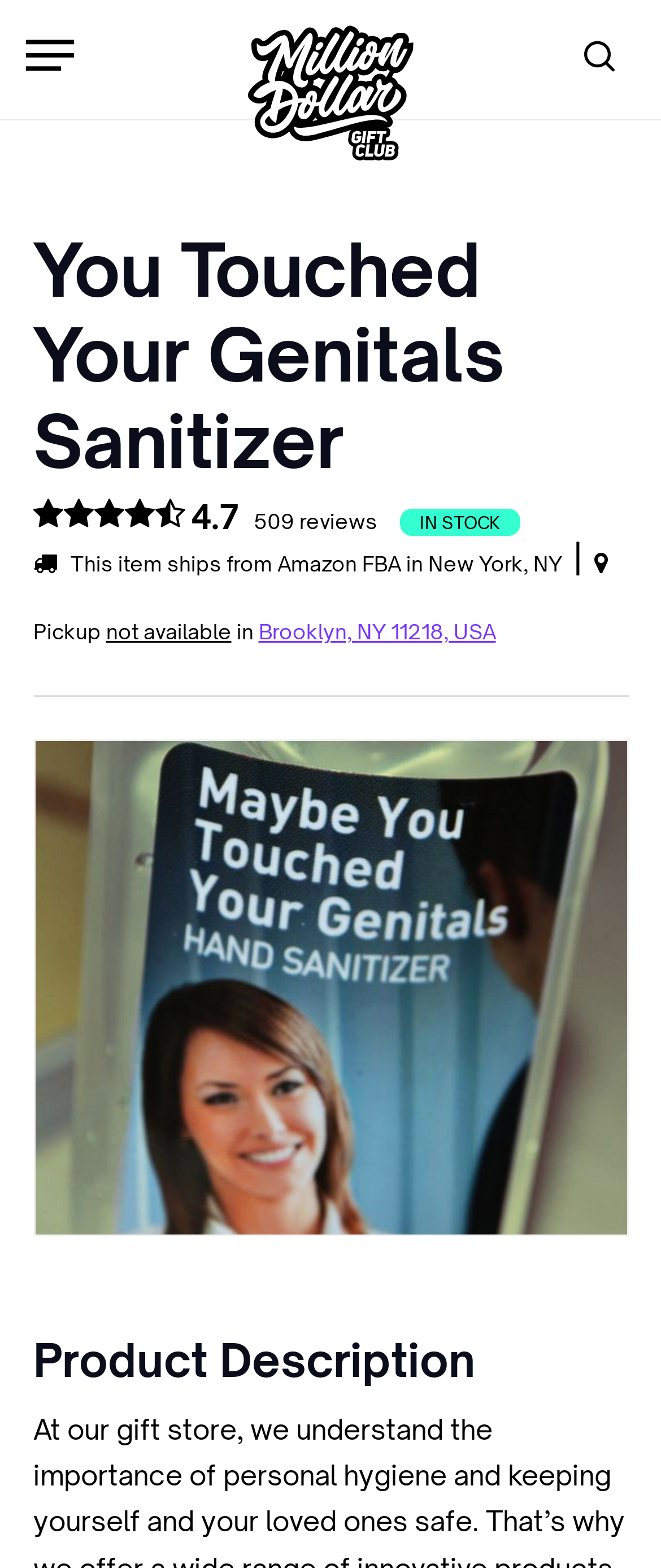What is the rating of the product?
Please answer the question with a detailed and comprehensive explanation.

I found the rating of the product by looking at the link with the text '4.7 509 reviews' which indicates that the product has a rating of 4.7 out of 5 stars based on 509 reviews.